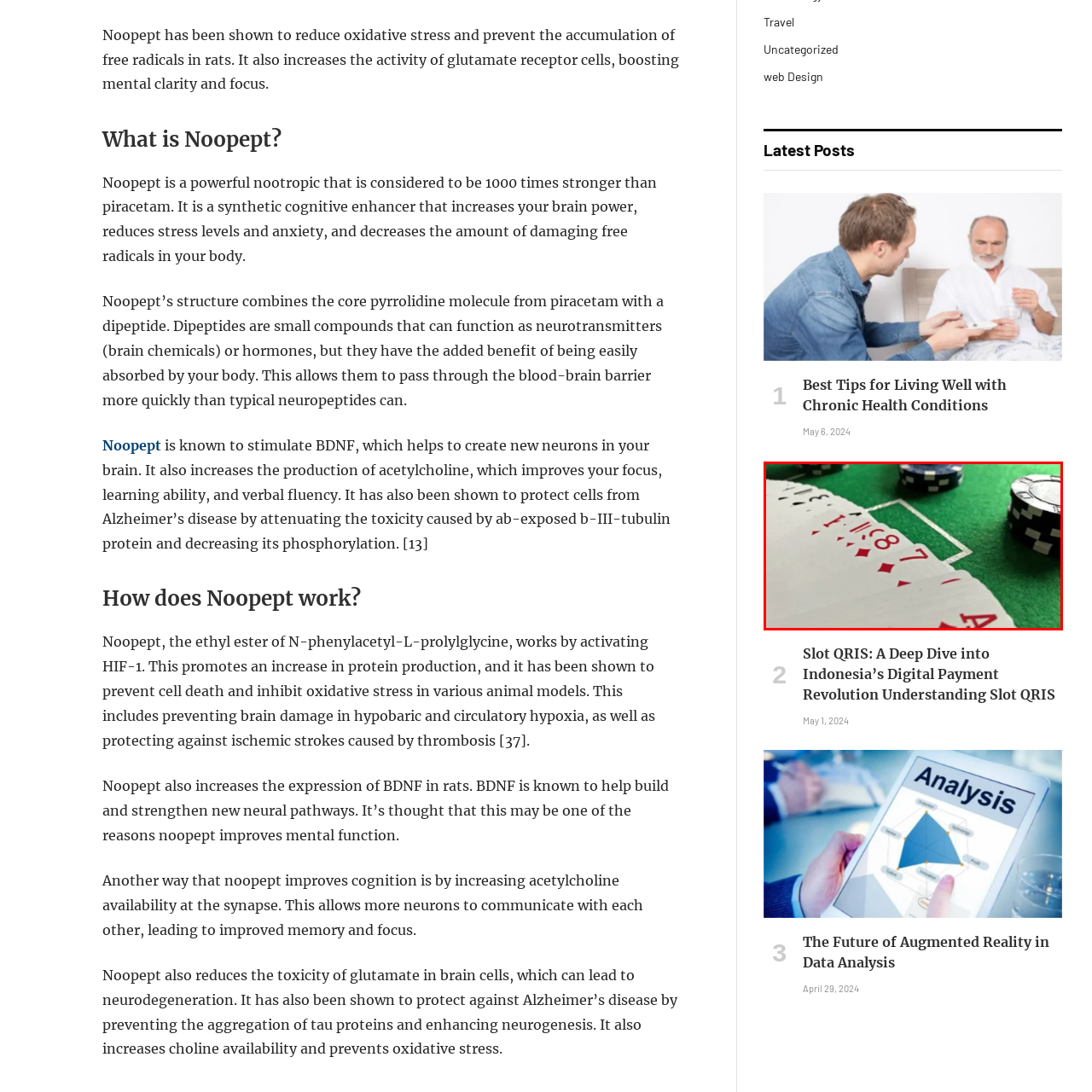Write a detailed description of the image enclosed in the red-bordered box.

The image captures a close-up view of a poker table, showcasing a hand of playing cards laid out on a vibrant green felt surface. The cards display various ranks, prominently featuring a pair of sevens and a visible Ace, indicating a potentially strong hand. Surrounding the cards, several poker chips are stacked, with some in black and blue colors, adding to the game's atmosphere. The arrangement suggests an intense moment, perhaps during a crucial round of a card game, where strategy and chance intertwine, heightening the excitement of poker.